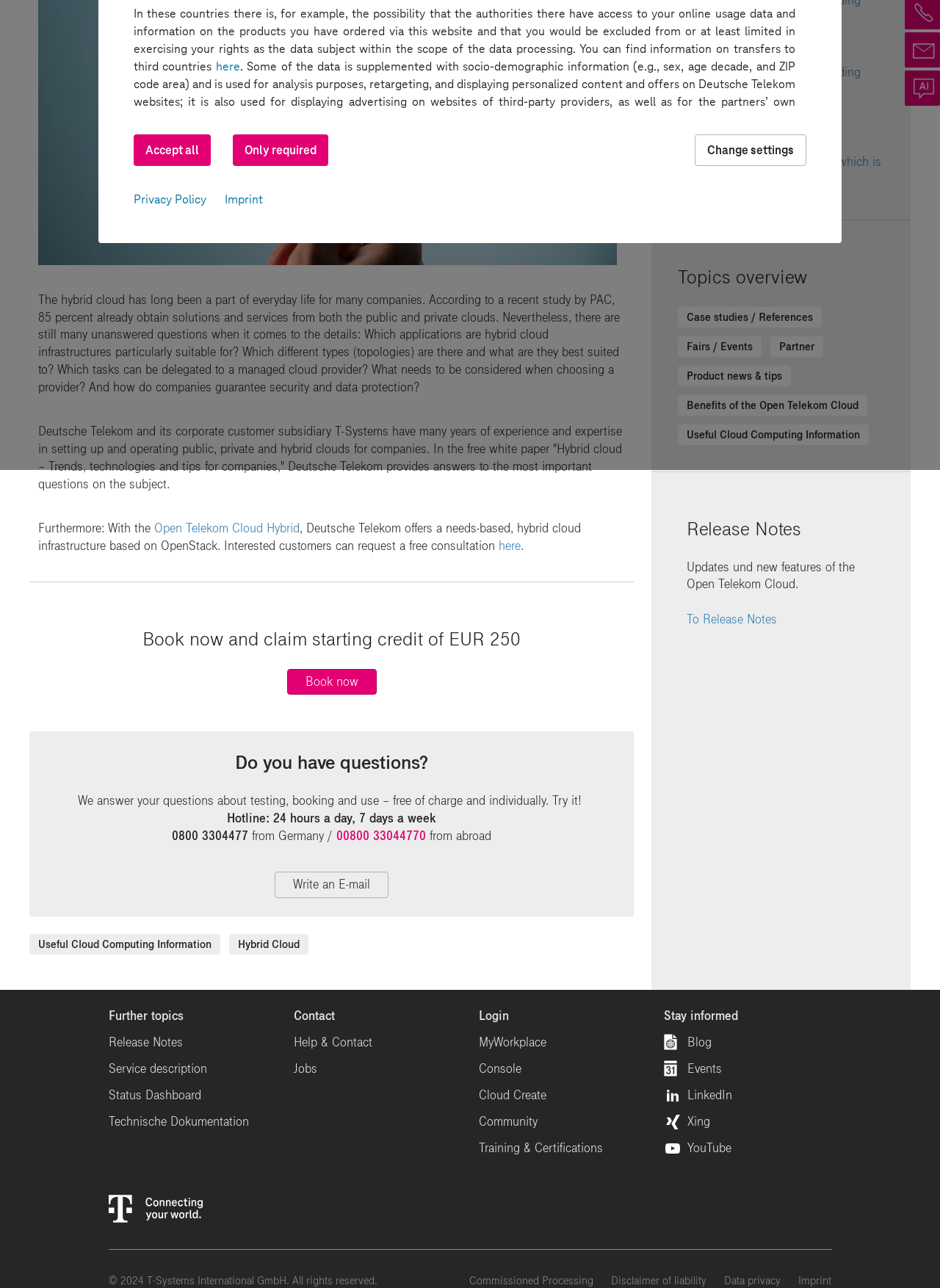Locate the bounding box of the UI element described in the following text: "Hybrid Cloud".

[0.244, 0.725, 0.328, 0.741]